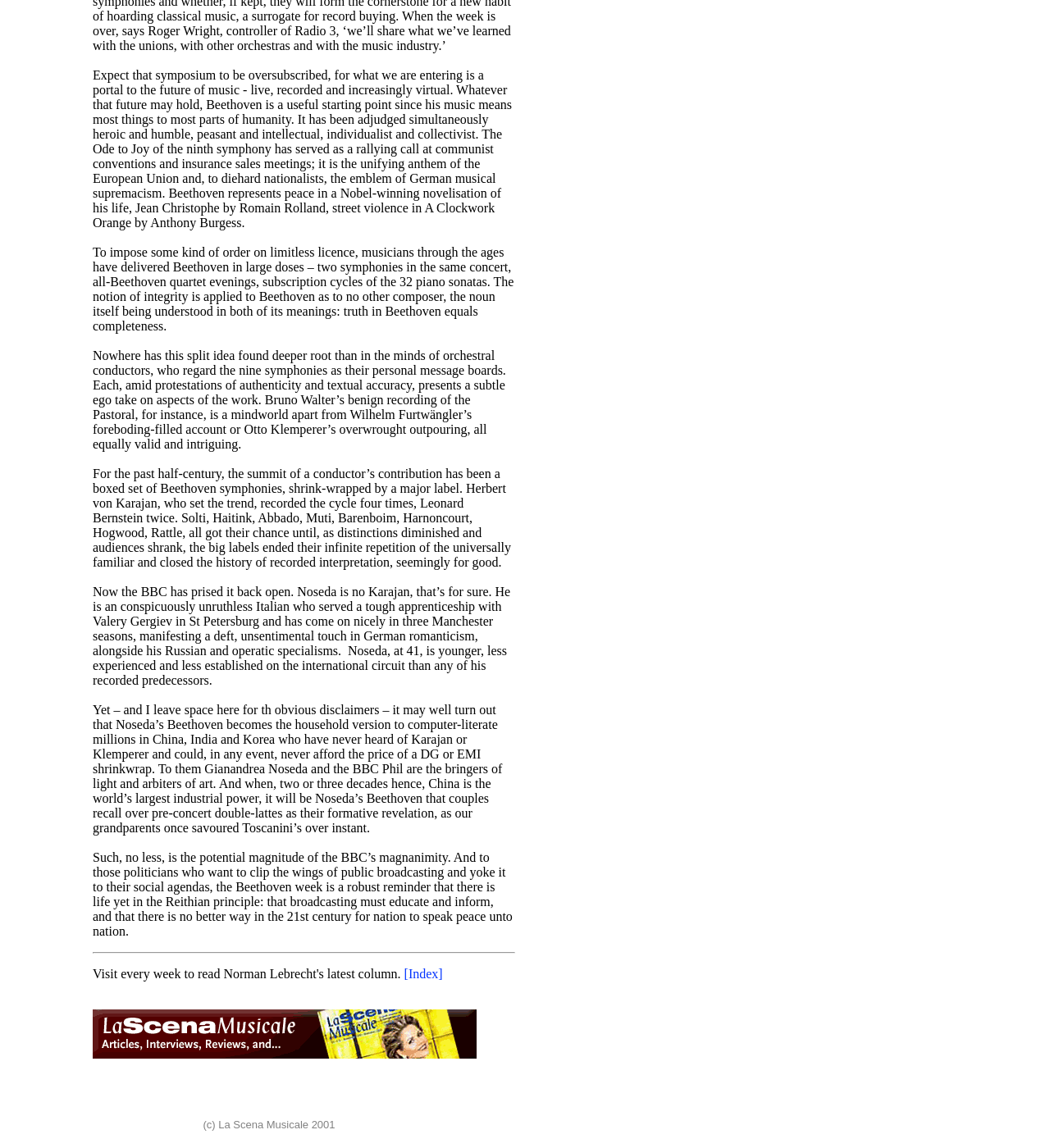What is the purpose of a conductor's recording of Beethoven's symphonies?
Answer the question in as much detail as possible.

According to the article, conductors use their recordings of Beethoven's symphonies as a way to express their own personal interpretation of the music, making it a kind of 'personal message board'.